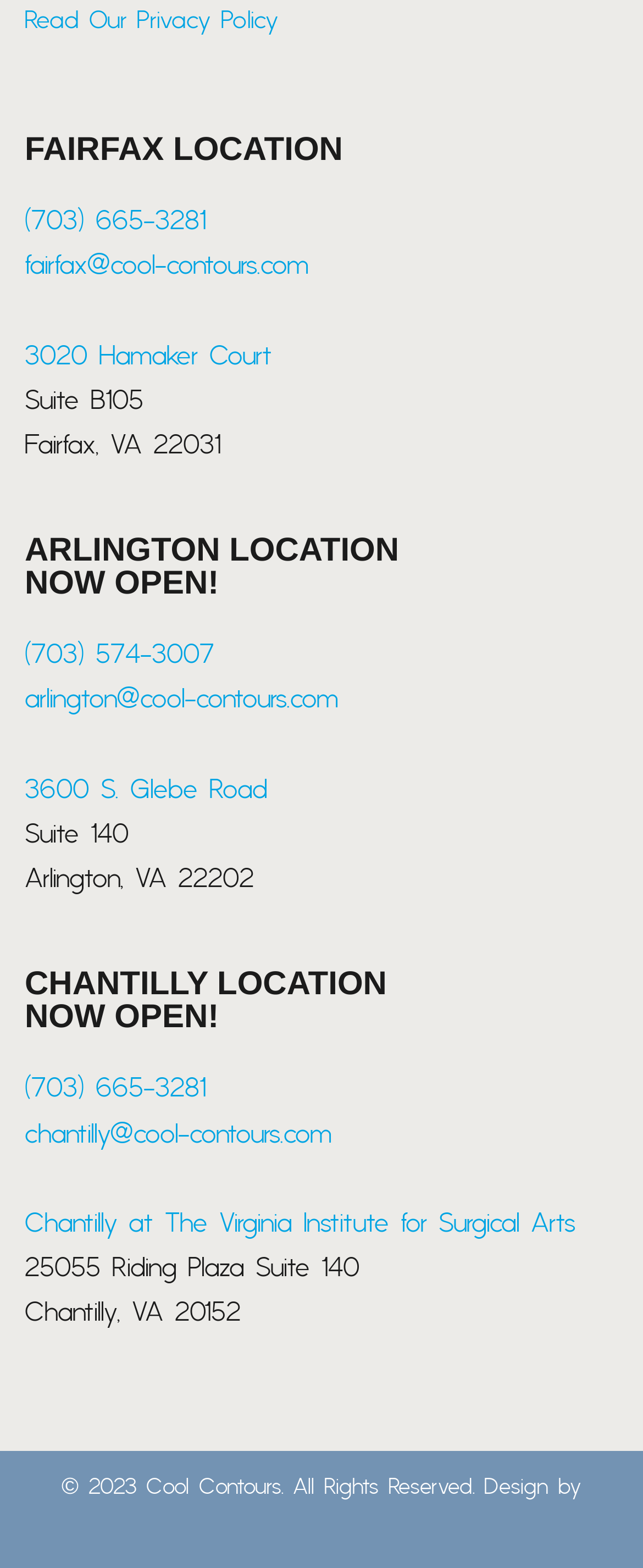Please locate the bounding box coordinates of the region I need to click to follow this instruction: "Call Fairfax location".

[0.038, 0.131, 0.321, 0.153]